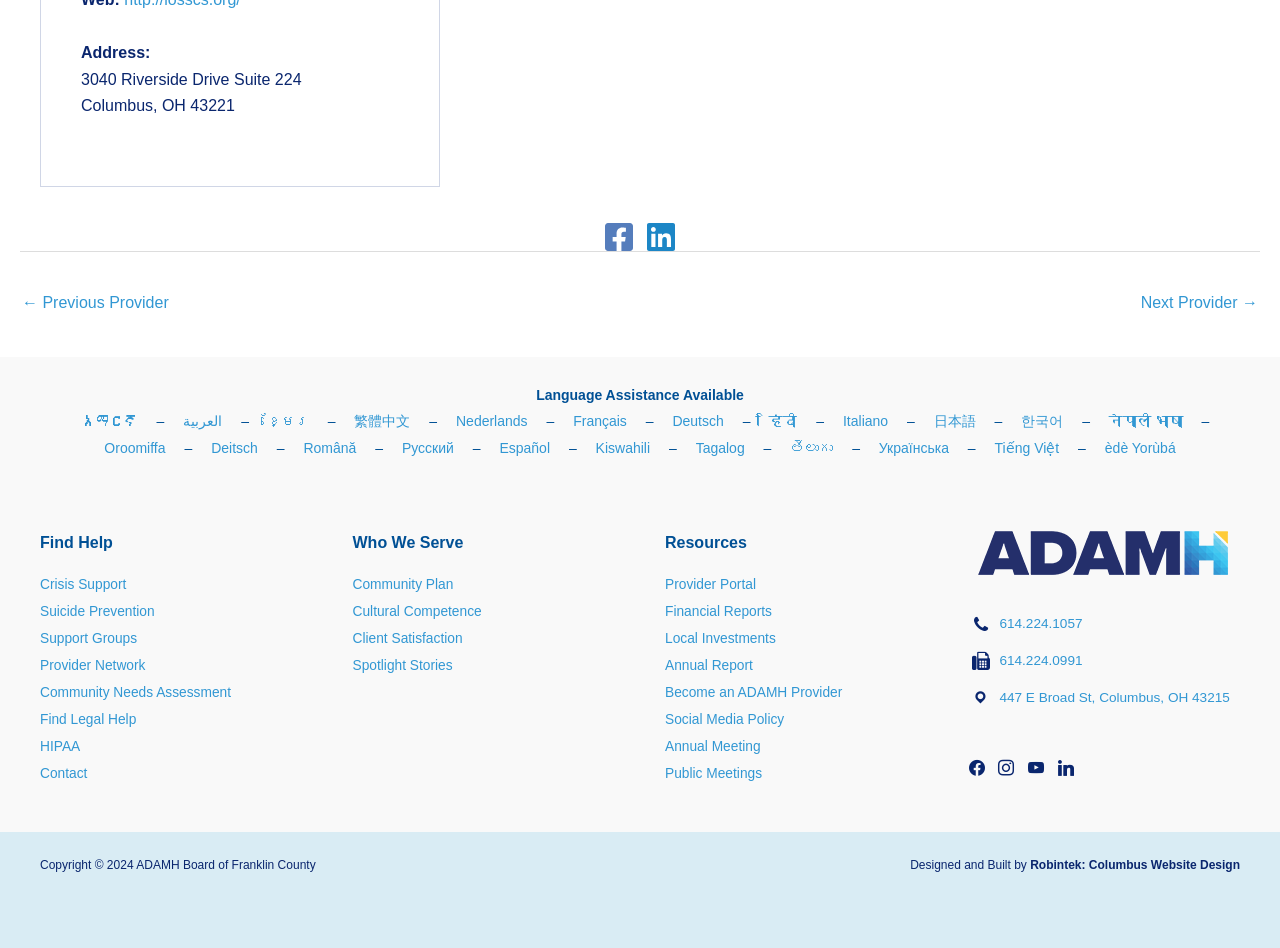Identify the bounding box of the HTML element described as: "Become an ADAMH Provider".

[0.52, 0.719, 0.661, 0.736]